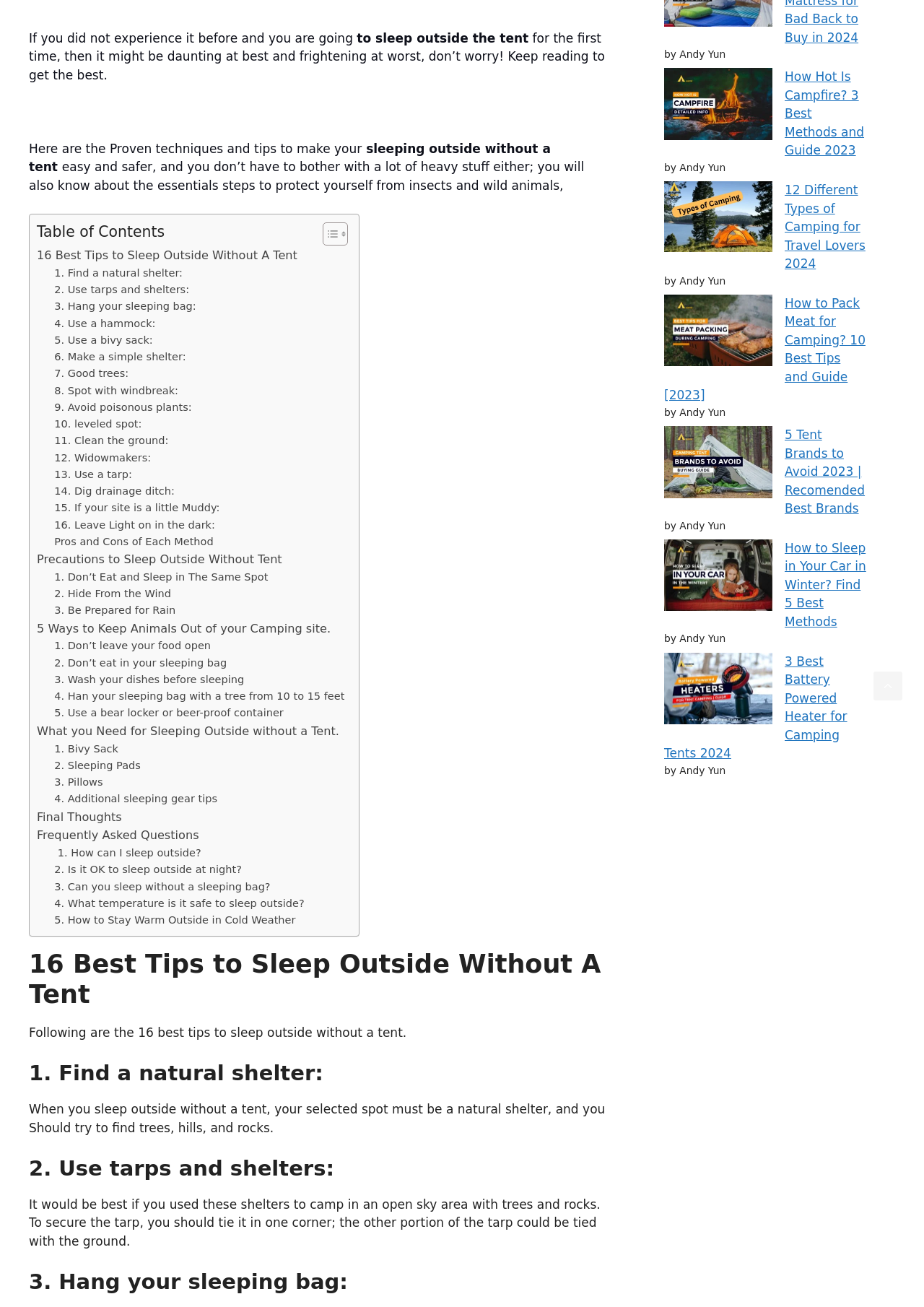Please identify the bounding box coordinates of the element's region that needs to be clicked to fulfill the following instruction: "Read 'How to Pack Meat for Camping? 10 Best Tips and Guide [2023]' article". The bounding box coordinates should consist of four float numbers between 0 and 1, i.e., [left, top, right, bottom].

[0.719, 0.226, 0.937, 0.308]